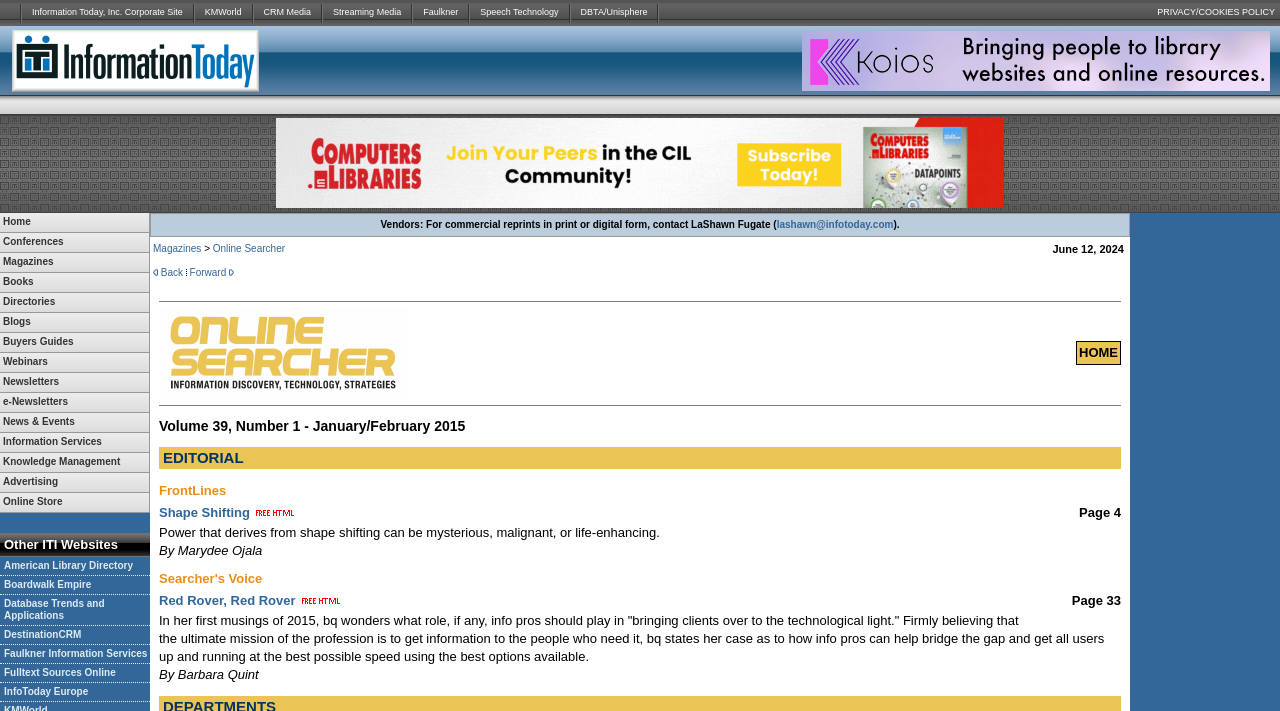Construct a comprehensive description capturing every detail on the webpage.

The webpage is titled "Online Searcher January/February 2015 Issue" and features articles by practitioner experts and columns by information professionals well-known throughout the information industry.

At the top of the page, there is a row of links to various corporate sites, including Information Today, Inc., KMWorld, CRM Media, Streaming Media, Faulkner, Speech Technology, and DBTA/Unisphere. These links are separated by small images. To the right of these links, there is a "PRIVACY/COOKIES POLICY" link.

Below this row, there are three advertisements. The first advertisement is an iframe with a link, and it is positioned at the top-left of the page. The second advertisement is also an iframe, and it is positioned at the top-center of the page. The third advertisement is a link with an image, and it is positioned at the top-right of the page.

Below the advertisements, there is a row of links to various sections of the website, including Home, Conferences, Magazines, Books, Directories, Blogs, Buyers Guides, Webinars, Newsletters, e-Newsletters, News & Events, Information Services, Knowledge Management, Advertising, and Online Store. These links are arranged horizontally across the page.